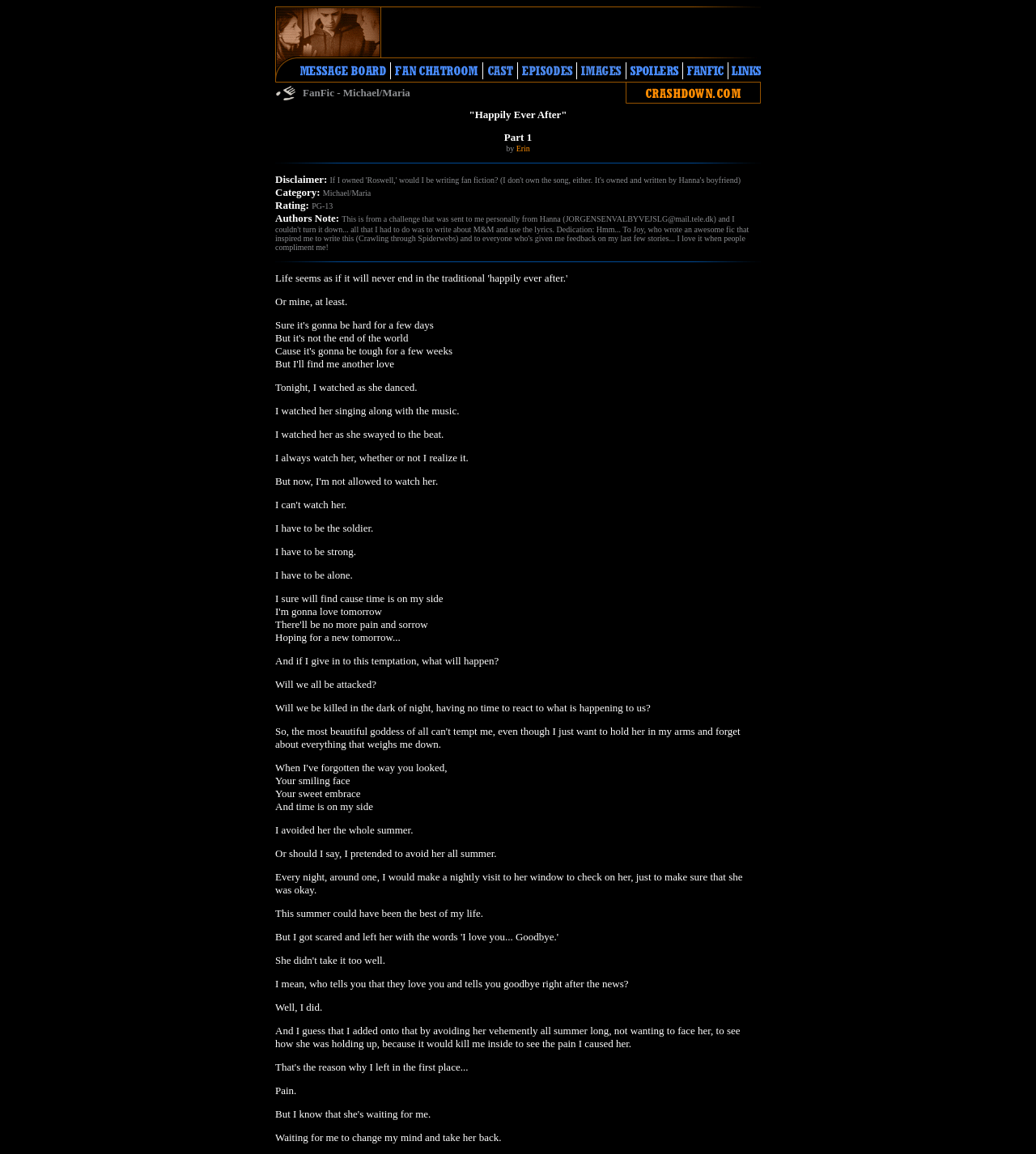Can you look at the image and give a comprehensive answer to the question:
What is the tone of the fan fiction?

The tone of the fan fiction can be inferred from the lyrics and the narrative. The lyrics have a melancholic tone, with phrases like 'Hoping for a new tomorrow' and 'Your smiling face'. The narrative also has a melancholic tone, with the protagonist describing their longing for the girl in a melancholic way.